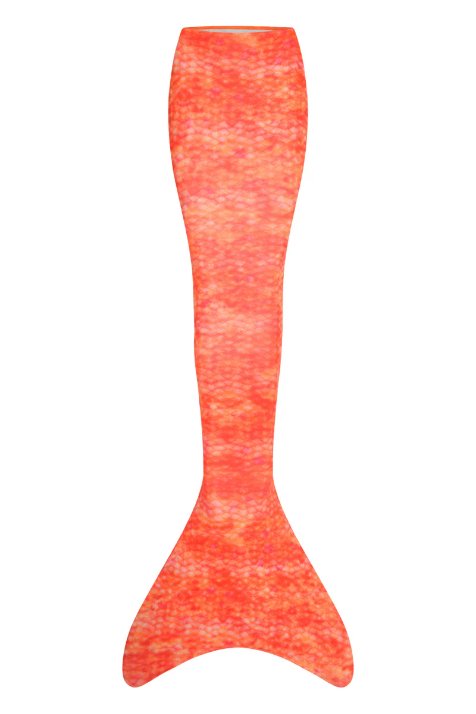Based on the image, provide a detailed response to the question:
Who is the ideal user of the mermaid tail?

The caption specifically mentions that the mermaid tail is ideal for young mermaid enthusiasts, suggesting that it is designed for children who are fans of mermaids.